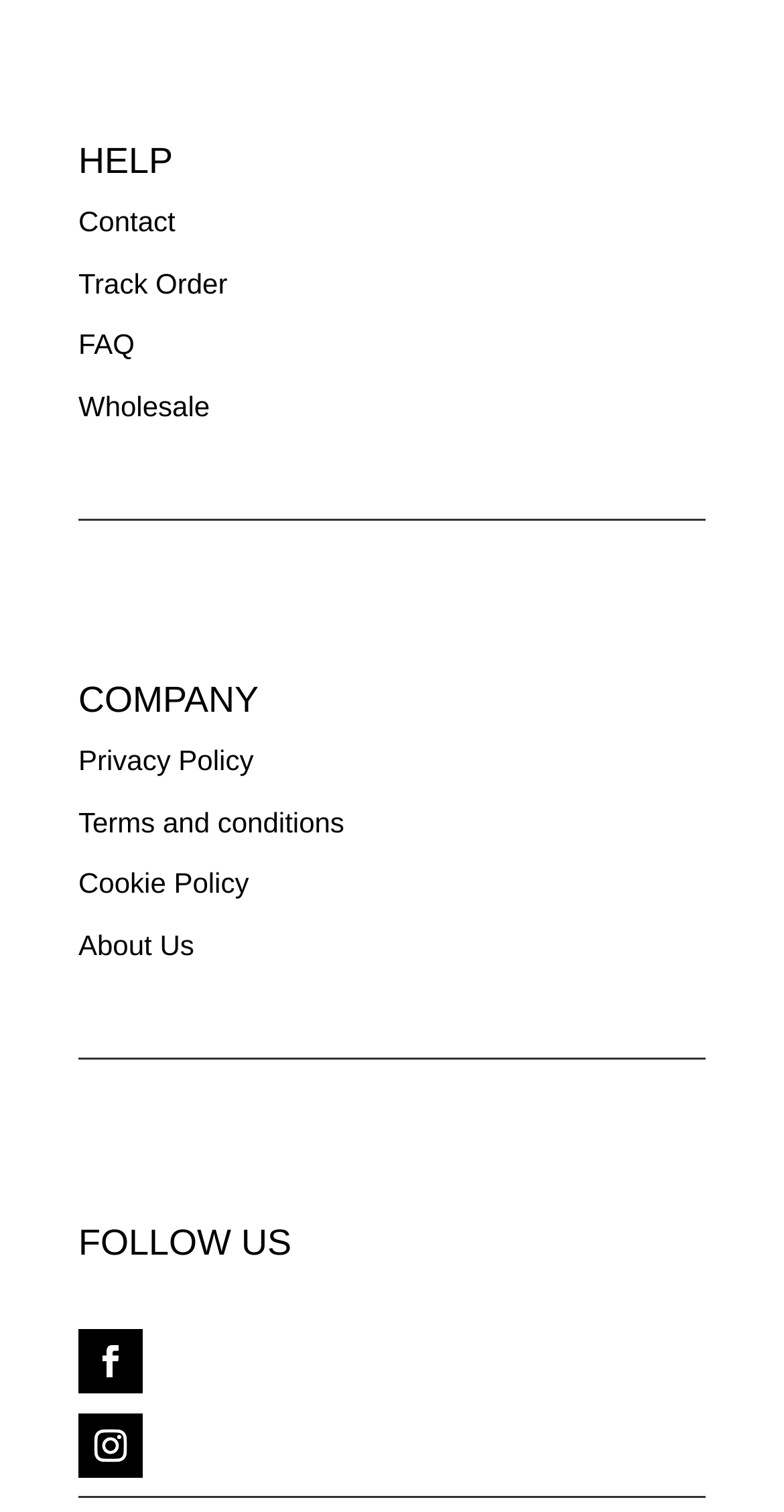How many social media links are there? Based on the image, give a response in one word or a short phrase.

2